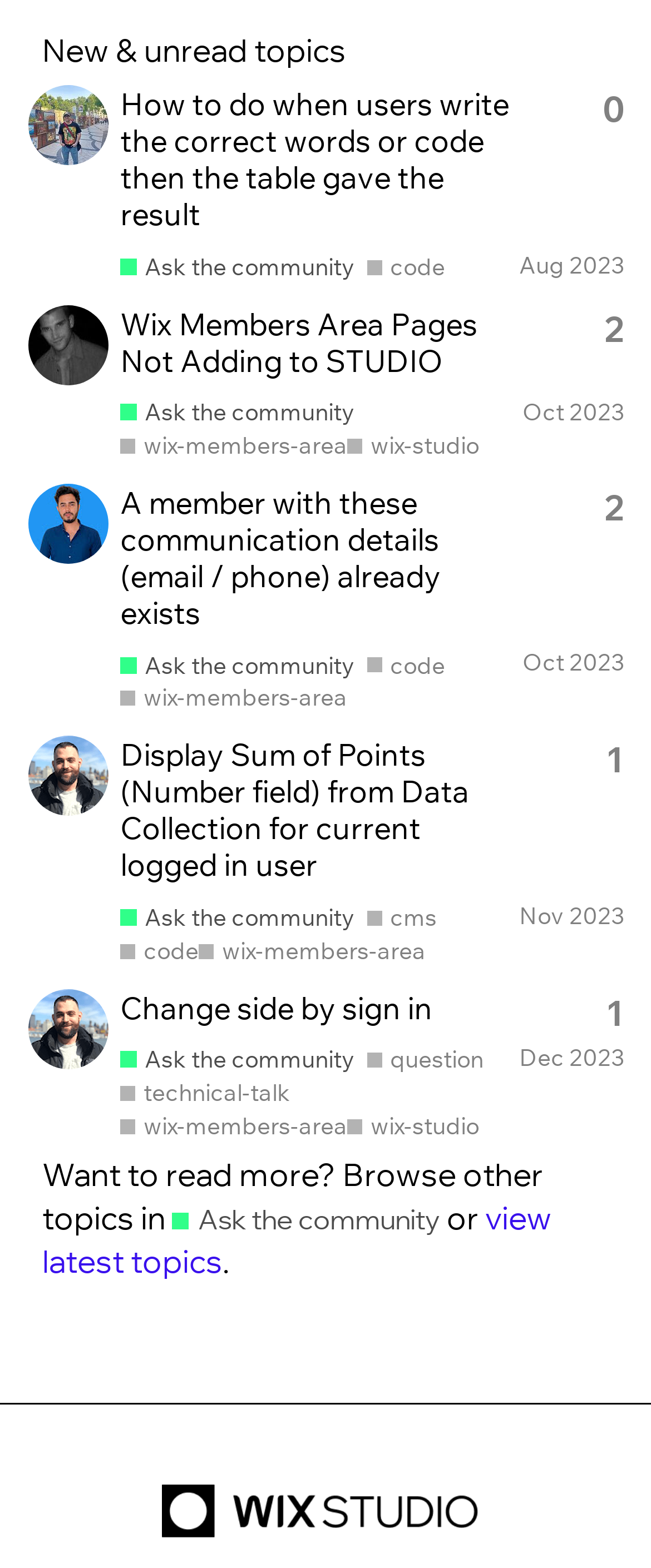Locate the bounding box coordinates of the element that should be clicked to execute the following instruction: "View topic 'How to do when users write the correct words or code then the table gave the result'".

[0.185, 0.053, 0.782, 0.149]